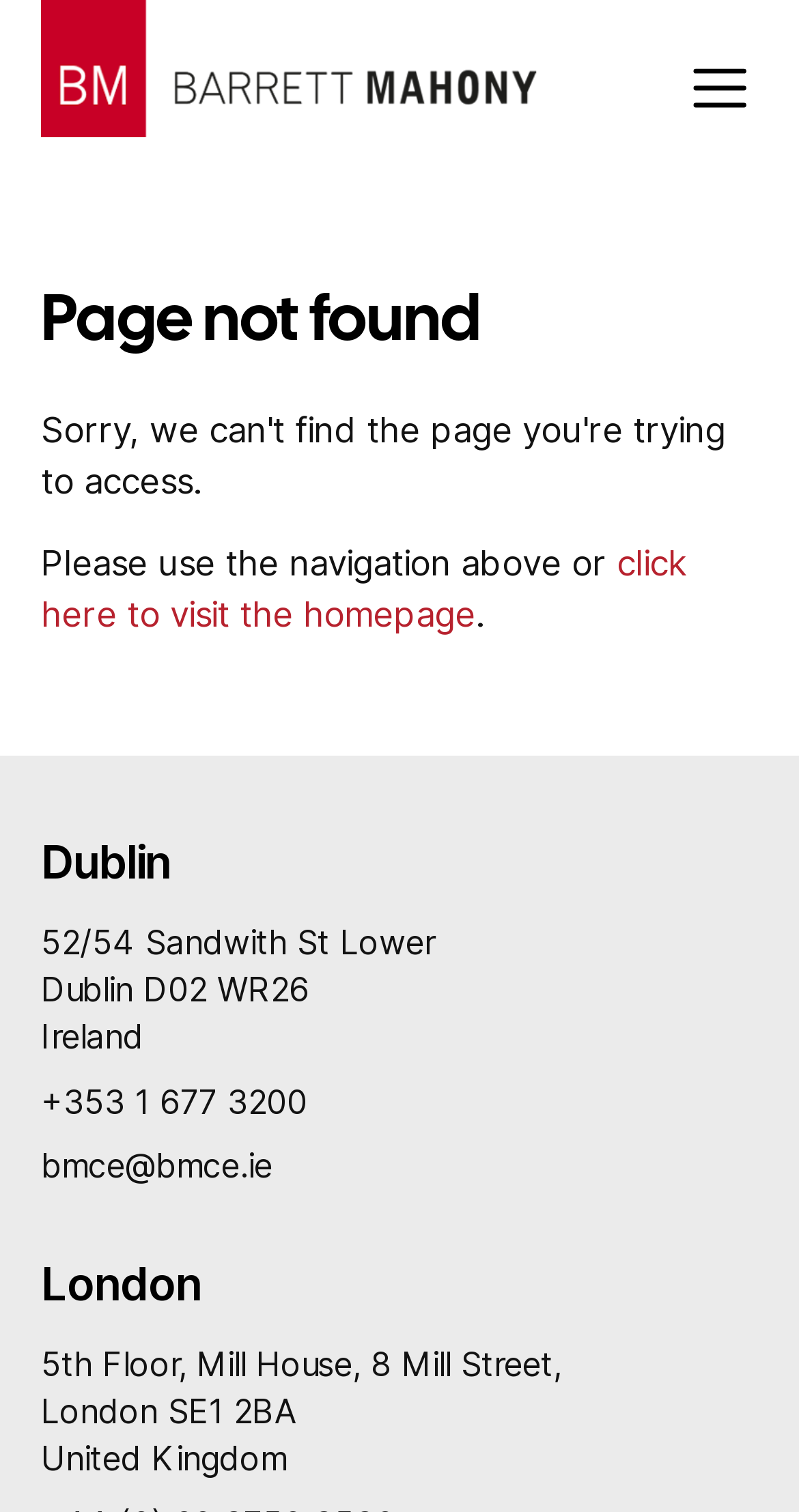Refer to the image and answer the question with as much detail as possible: What is the address of the London office?

The address of the London office can be found by looking at the link below the 'London' heading, which is '5th Floor, Mill House, 8 Mill Street, London SE1 2BA United Kingdom'.